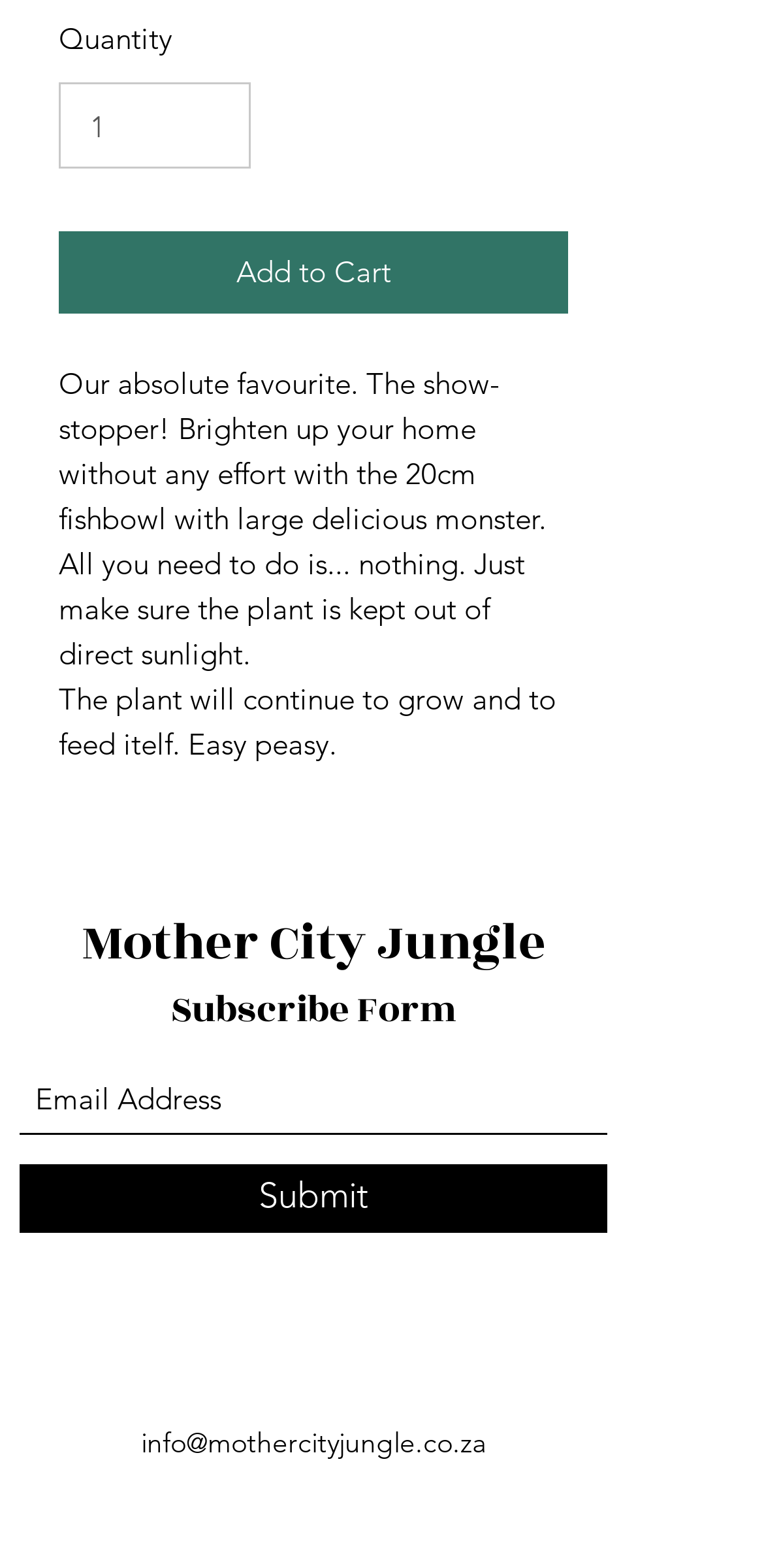Pinpoint the bounding box coordinates of the area that should be clicked to complete the following instruction: "Enter email address". The coordinates must be given as four float numbers between 0 and 1, i.e., [left, top, right, bottom].

[0.026, 0.679, 0.795, 0.723]